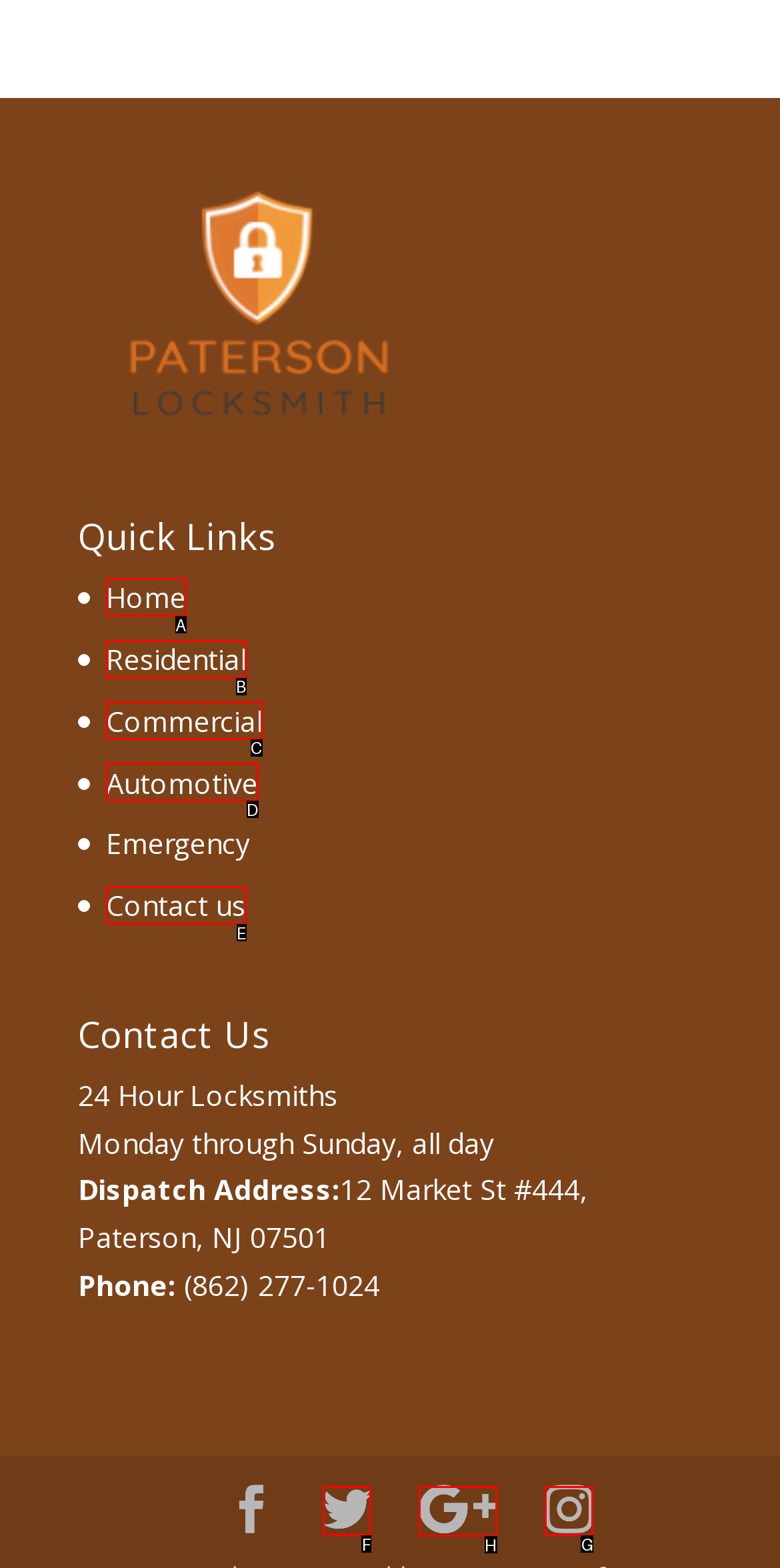Select the correct UI element to click for this task: Click on the Instagram link.
Answer using the letter from the provided options.

H